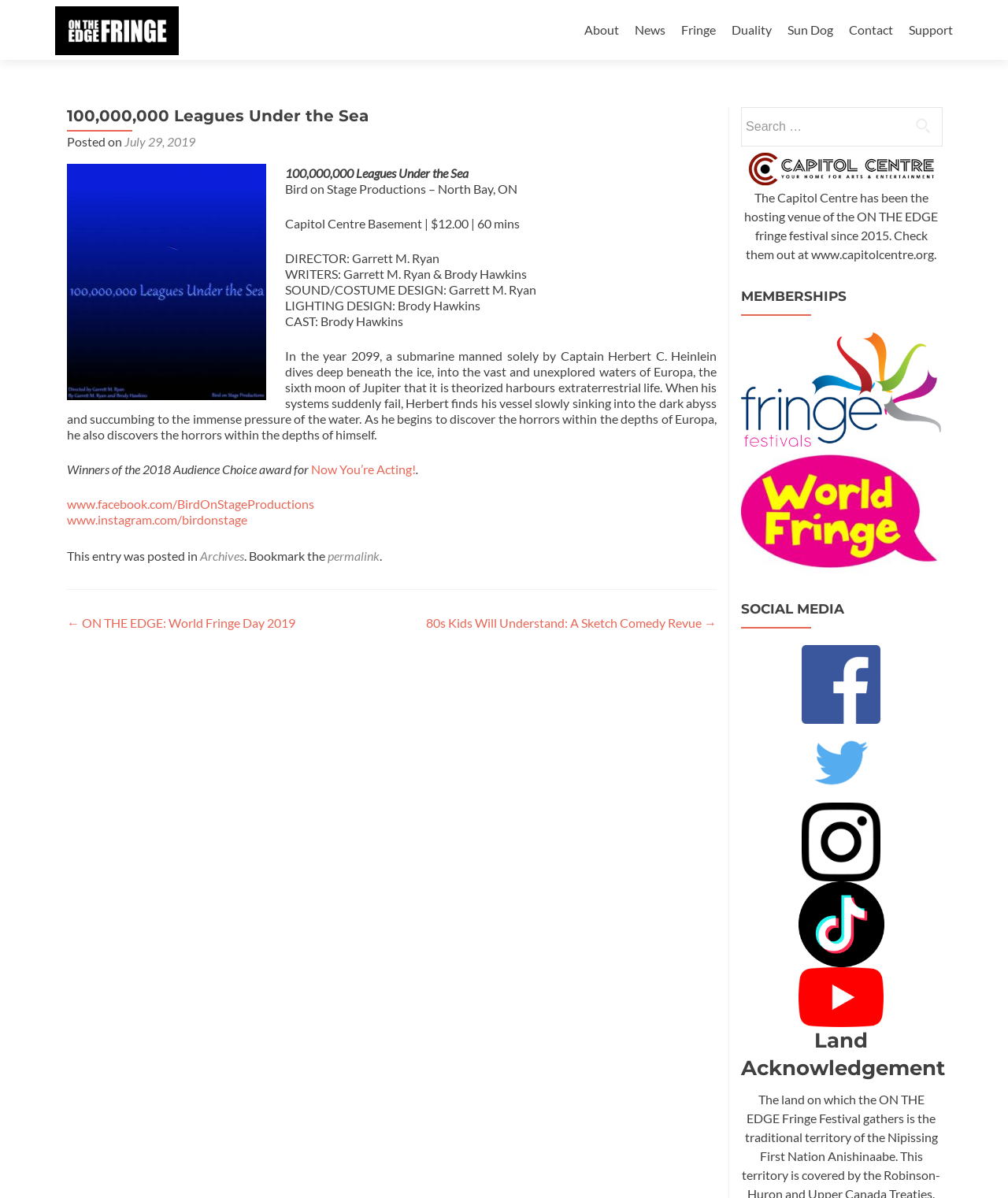Please provide a one-word or phrase answer to the question: 
What is the duration of the event?

60 mins